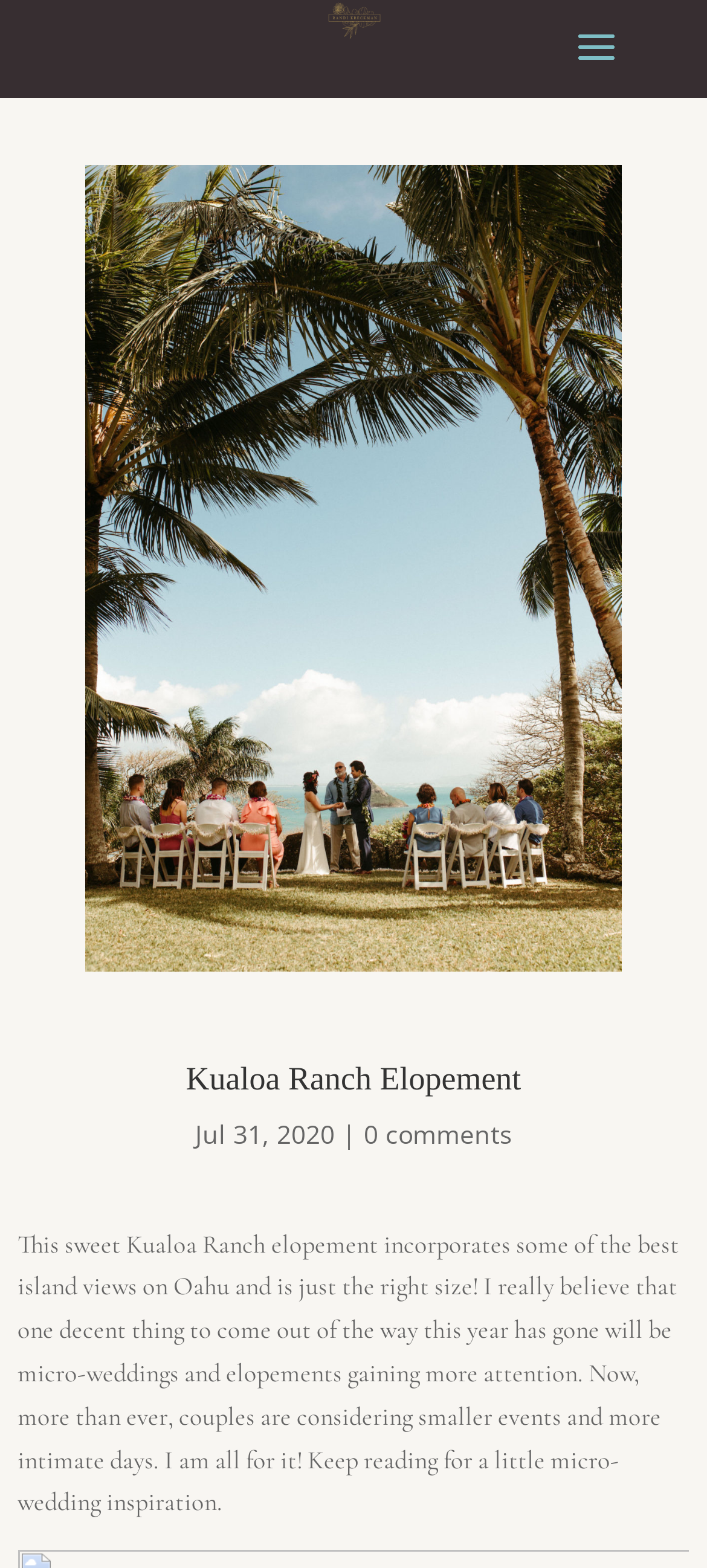Please reply to the following question with a single word or a short phrase:
What type of event is featured in the post?

Micro-wedding